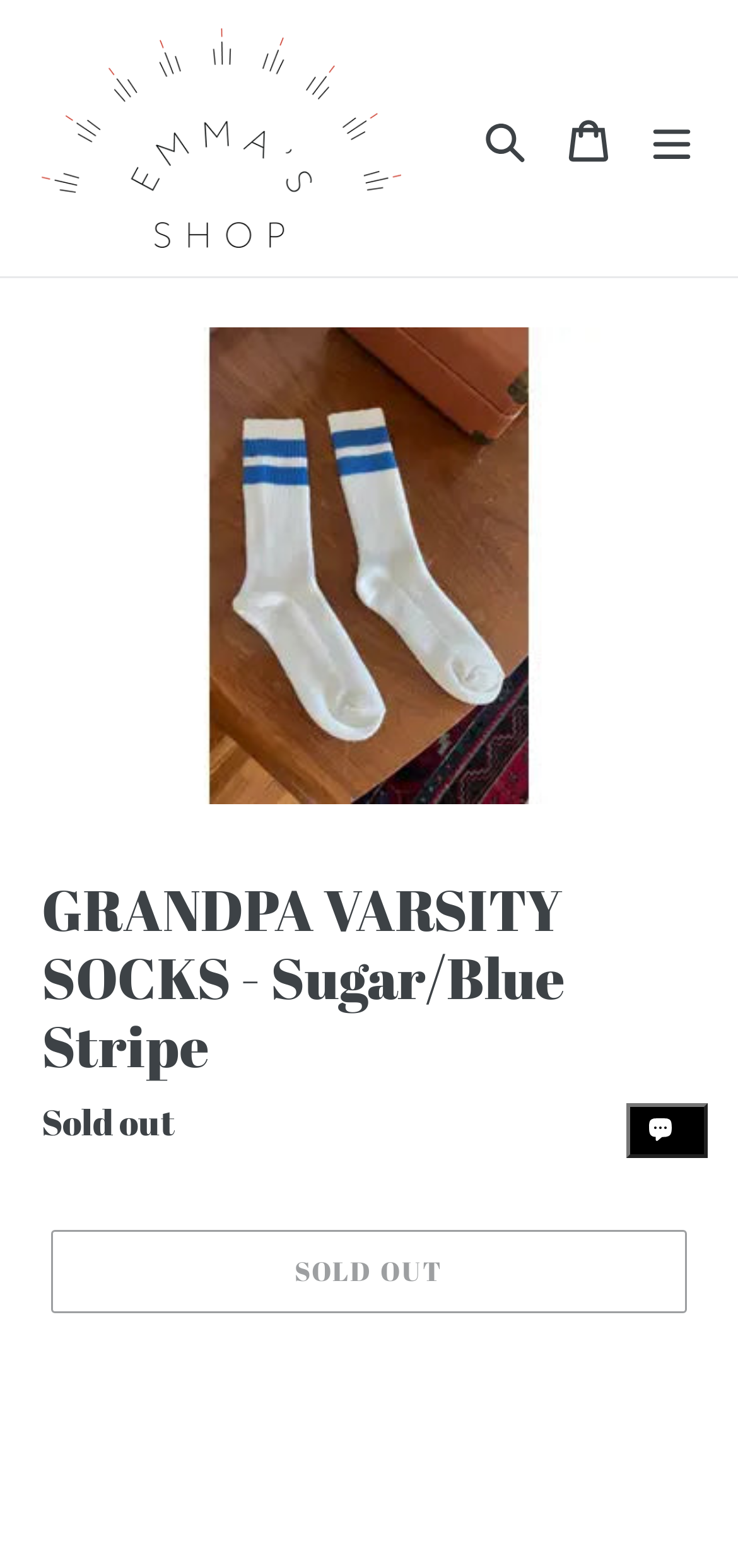Provide the bounding box coordinates for the UI element that is described by this text: "parent_node: Search aria-label="Menu"". The coordinates should be in the form of four float numbers between 0 and 1: [left, top, right, bottom].

[0.854, 0.061, 0.967, 0.116]